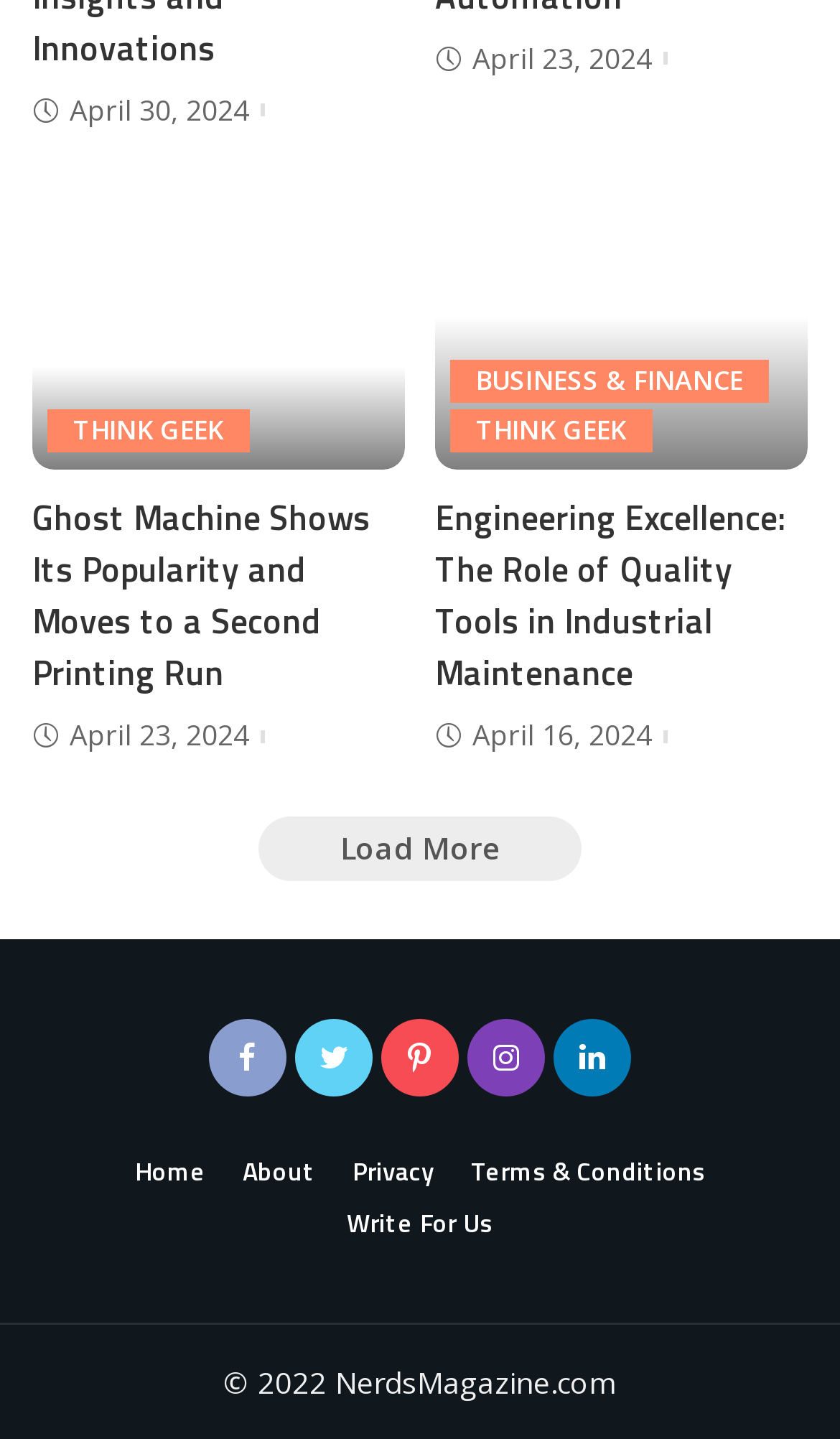Use a single word or phrase to answer the question: How many images are on the webpage?

2